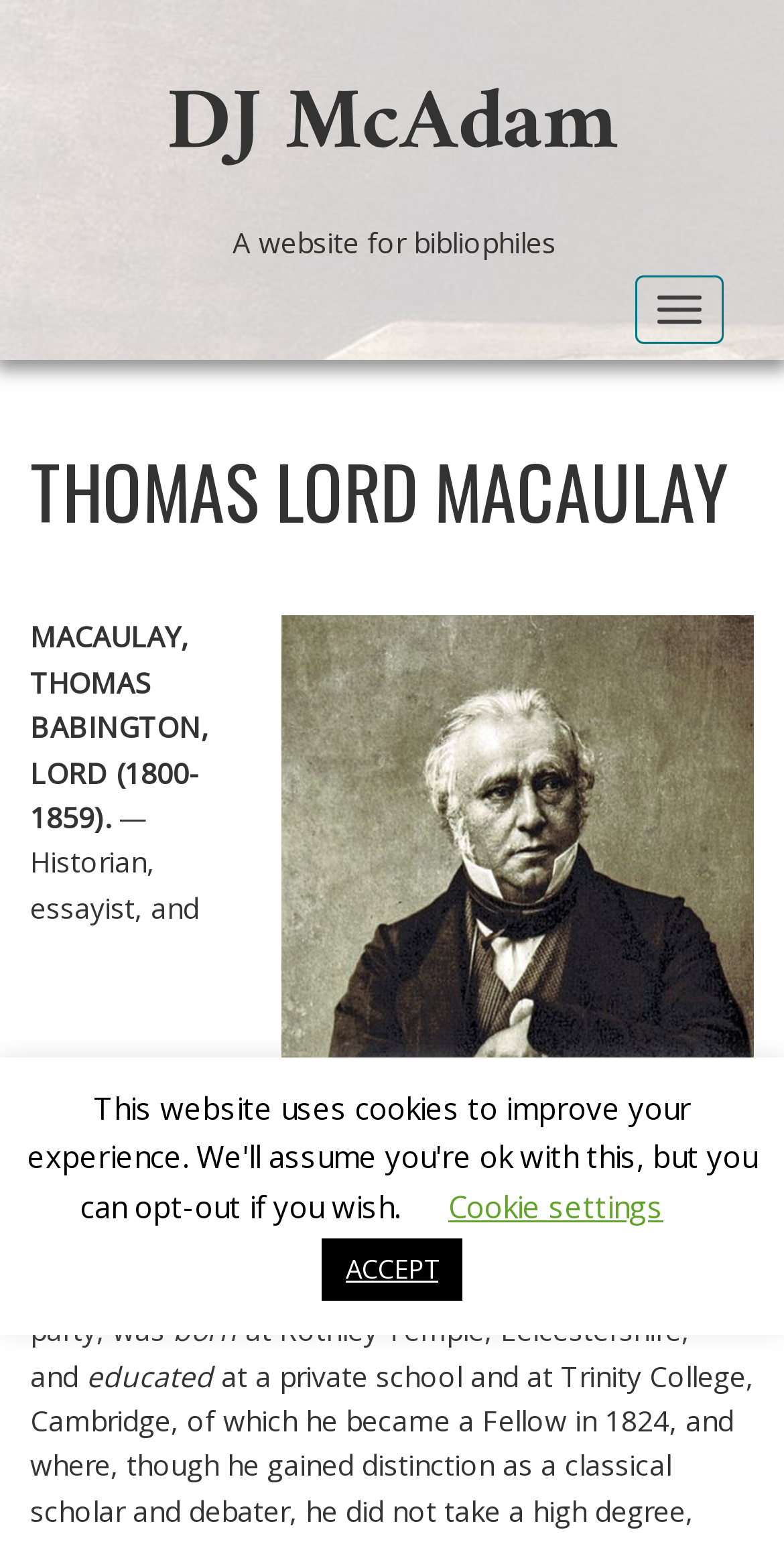Describe the webpage in detail, including text, images, and layout.

The webpage is about Thomas Lord Macaulay, a historian, essayist, and statesman. At the top left of the page, there is a link to "DJ McAdam" and a heading that reads "A website for bibliophiles". To the right of these elements, there is a button labeled "Toggle navigation". 

Below the top elements, there is a heading that reads "THOMAS LORD MACAULAY" in a larger font size. Next to this heading, there is a small non-descriptive text element, followed by an image of Macaulay. 

Below the image, there is a paragraph of text that describes Macaulay's life. The text starts with his full name, "MACAULAY, THOMAS BABINGTON, LORD (1800-1859)", followed by a brief description of his profession and background. The text then continues to describe his family, stating that he was the son of Zachary Macaulay, a wealthy merchant and leader of the anti-slavery party. The text also mentions his birthplace, Rothley Temple, Leicestershire, and his education.